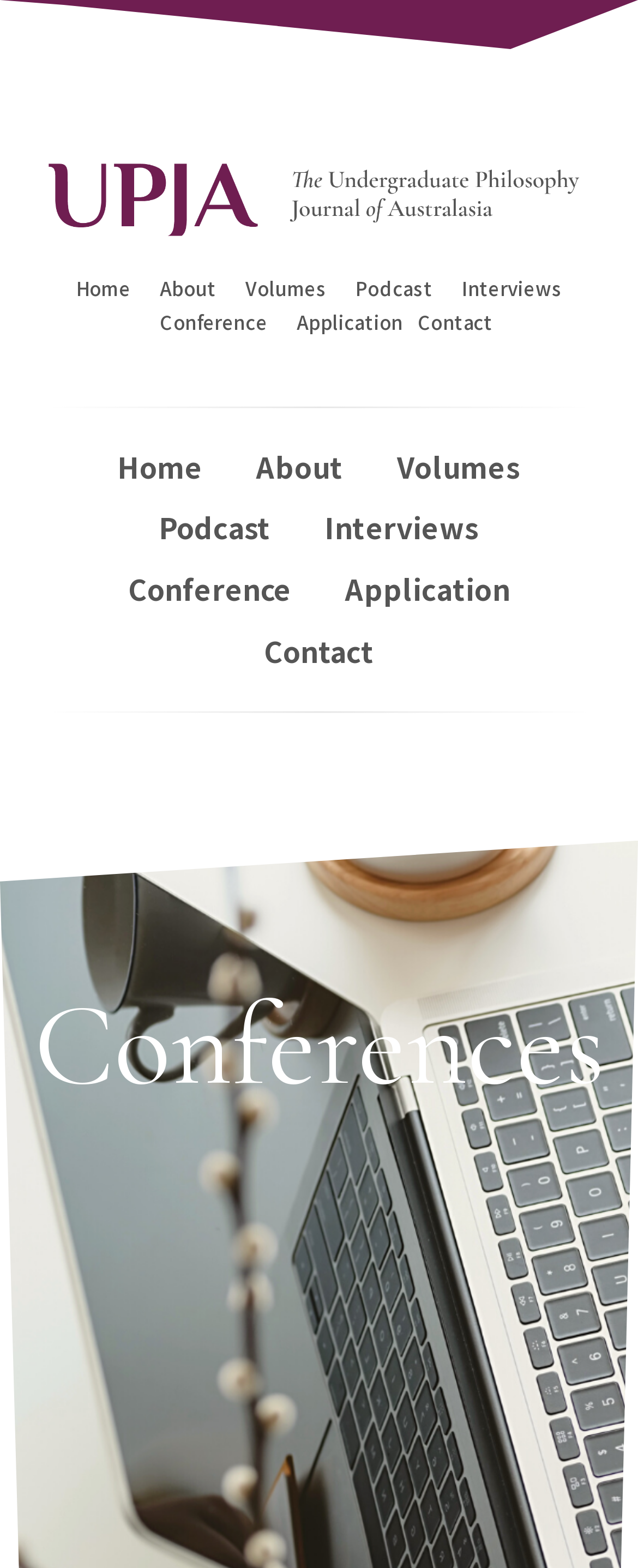Examine the image and give a thorough answer to the following question:
How many main navigation links are there?

There are 9 main navigation links on the webpage, which are Home, About, Volumes, Podcast, Interviews, Conference, Application, and Contact. These links are arranged horizontally and are easily accessible.